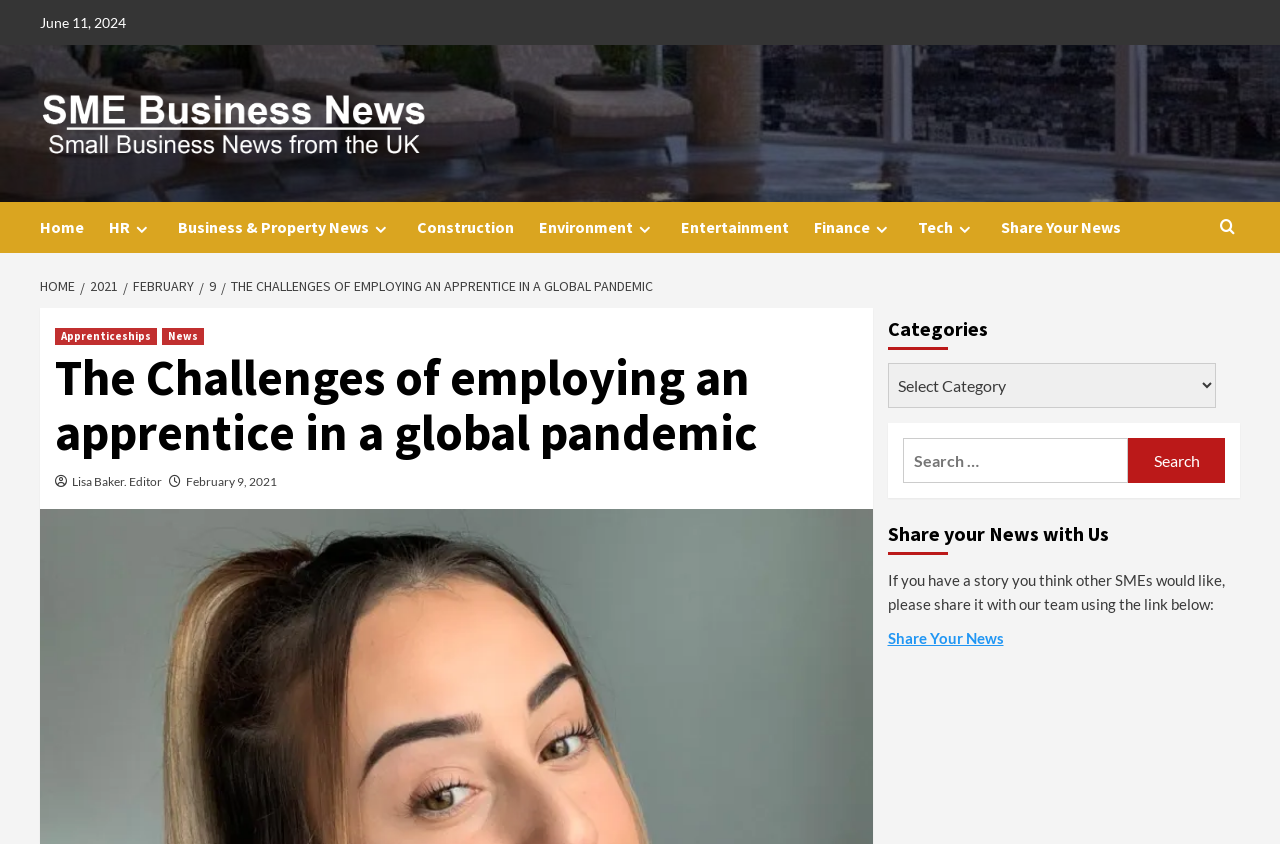Please mark the clickable region by giving the bounding box coordinates needed to complete this instruction: "Click on the 'Home' link".

[0.031, 0.24, 0.085, 0.299]